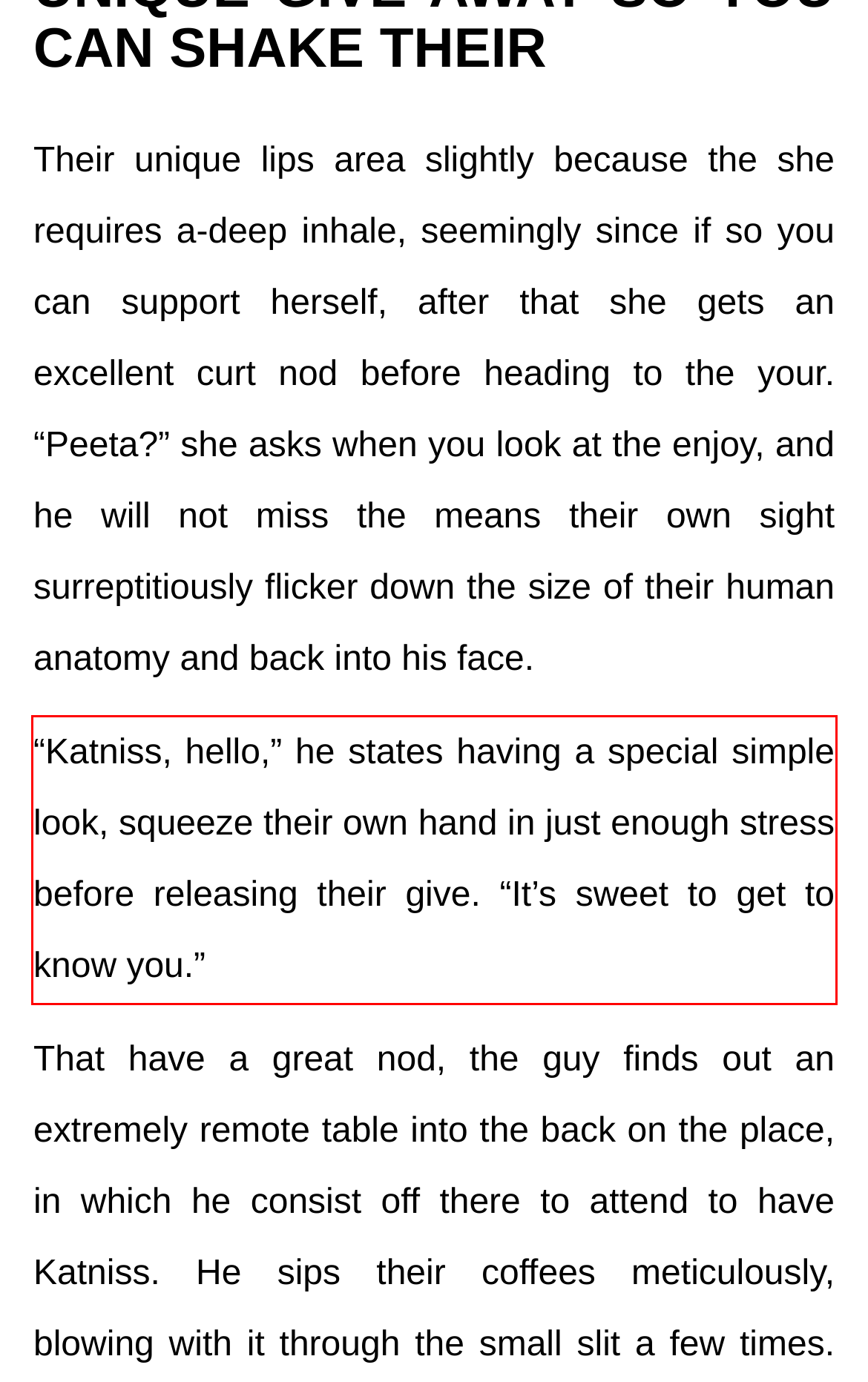Within the screenshot of the webpage, locate the red bounding box and use OCR to identify and provide the text content inside it.

“Katniss, hello,” he states having a special simple look, squeeze their own hand in just enough stress before releasing their give. “It’s sweet to get to know you.”